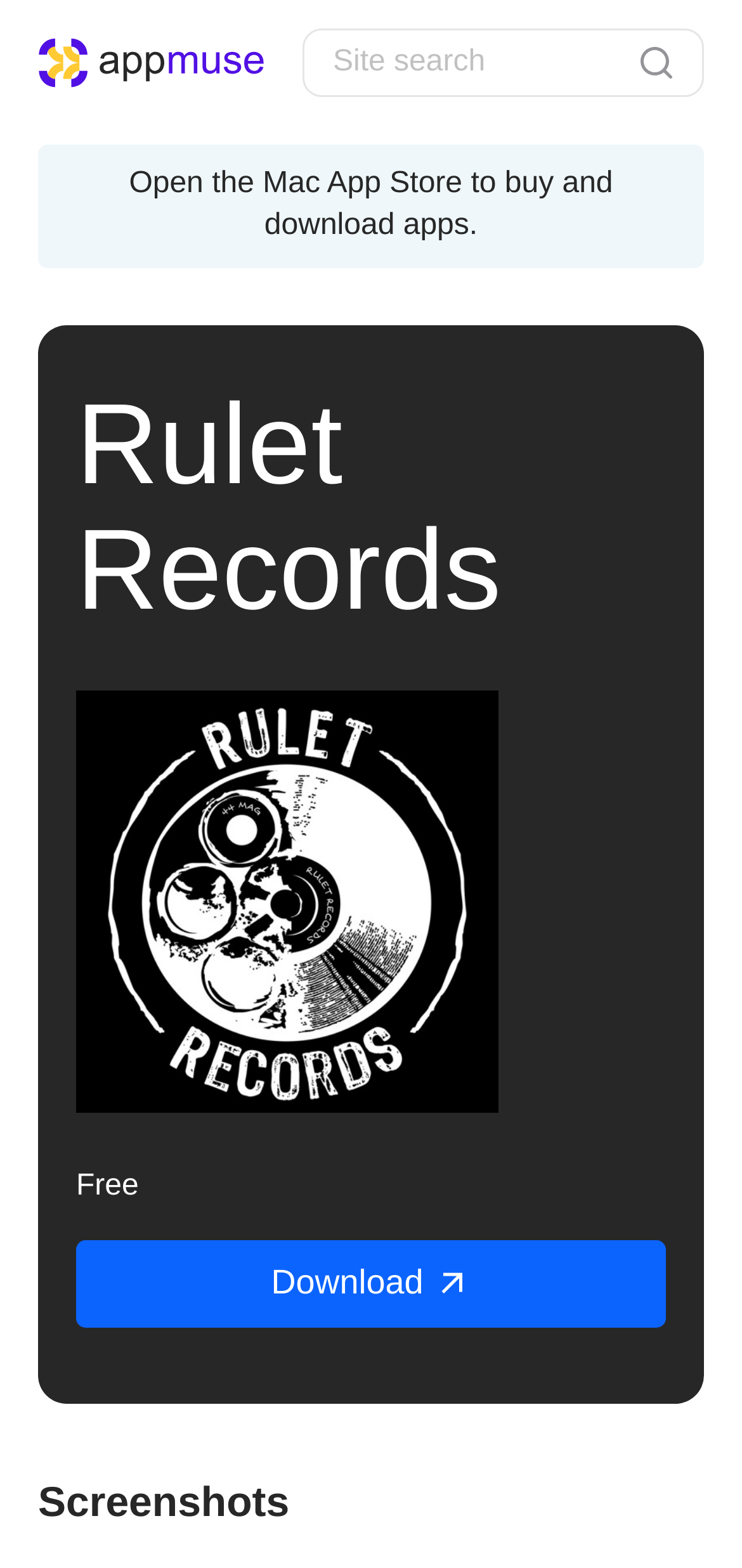For the element described, predict the bounding box coordinates as (top-left x, top-left y, bottom-right x, bottom-right y). All values should be between 0 and 1. Element description: Download

[0.103, 0.791, 0.897, 0.847]